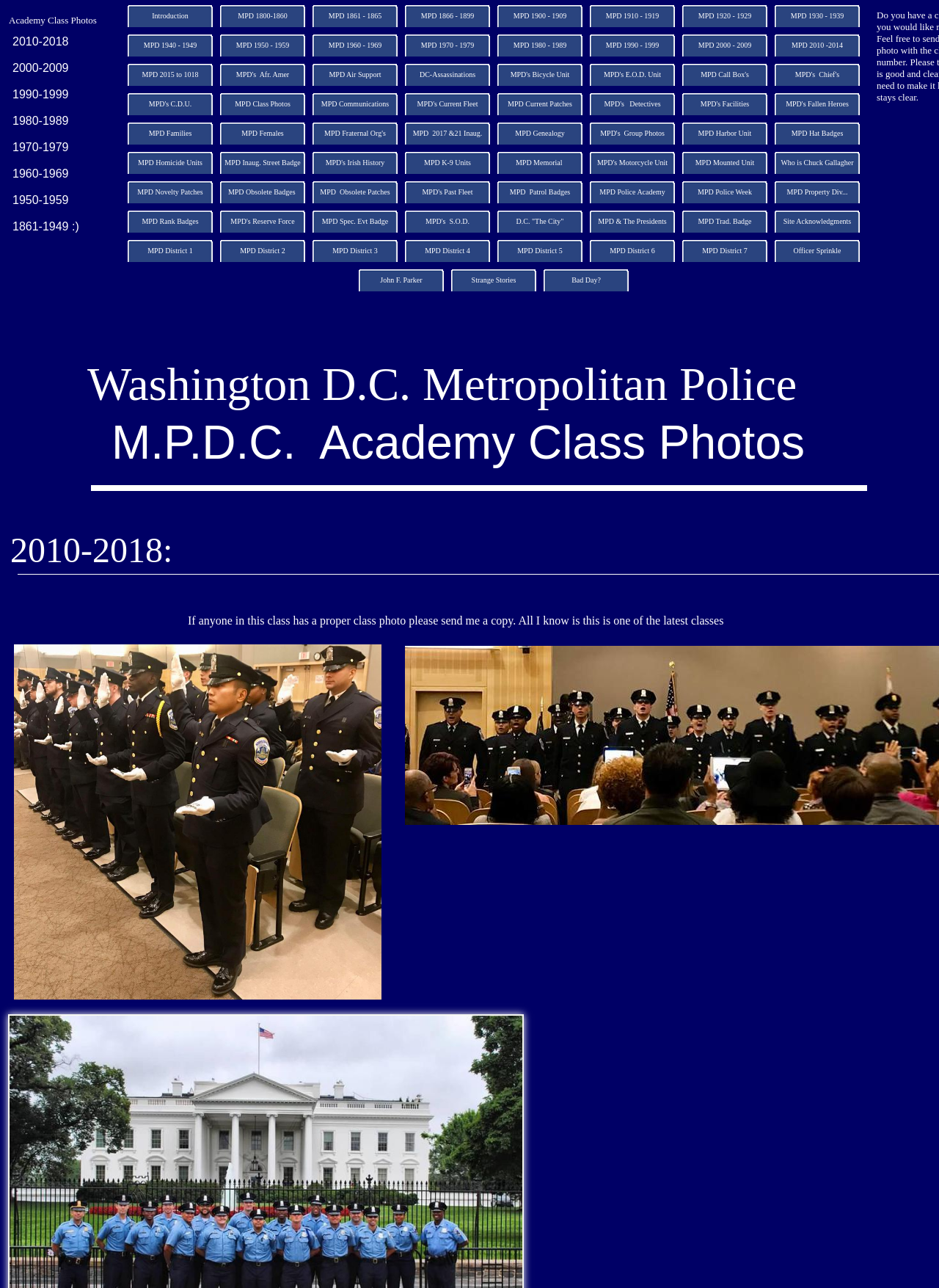Pinpoint the bounding box coordinates of the clickable element to carry out the following instruction: "Click on the 'About Us' link."

None